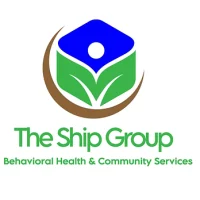What is the font style of the organization's name?
Please answer the question as detailed as possible based on the image.

The caption describes the font used for the name 'The Ship Group' as clean and modern, indicating that the font style is simple, elegant, and contemporary.